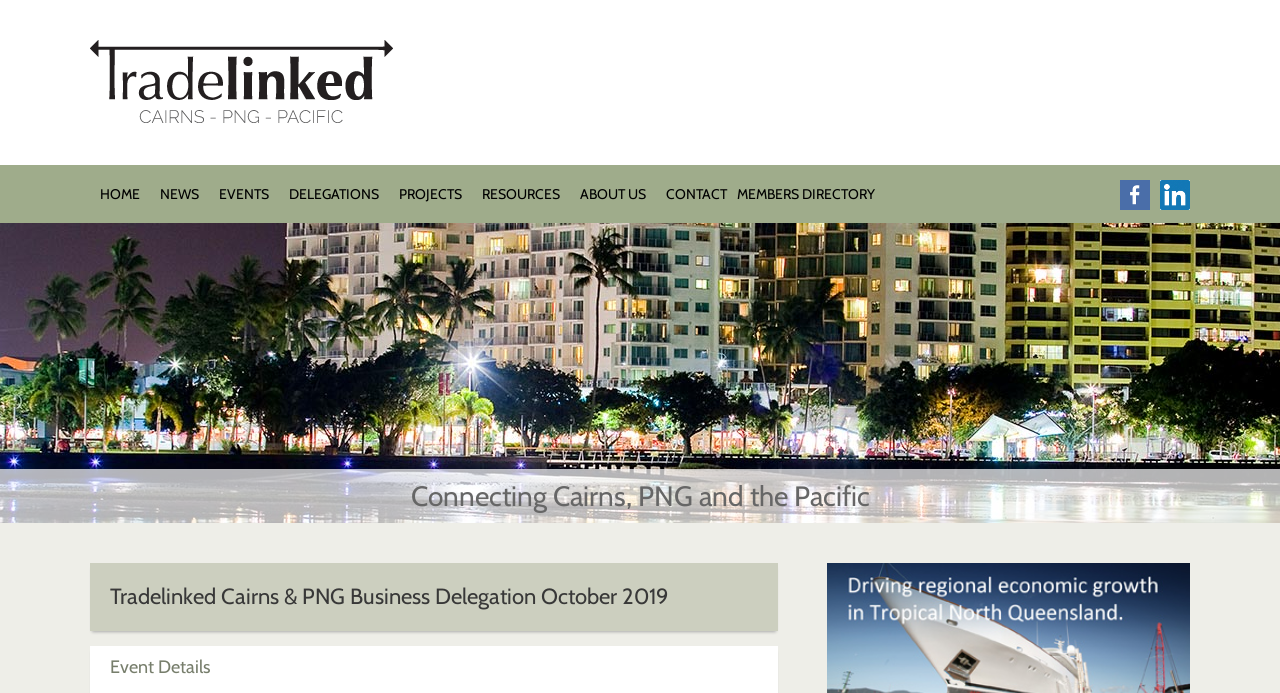What is the section title below the event name?
From the image, respond with a single word or phrase.

Event Details